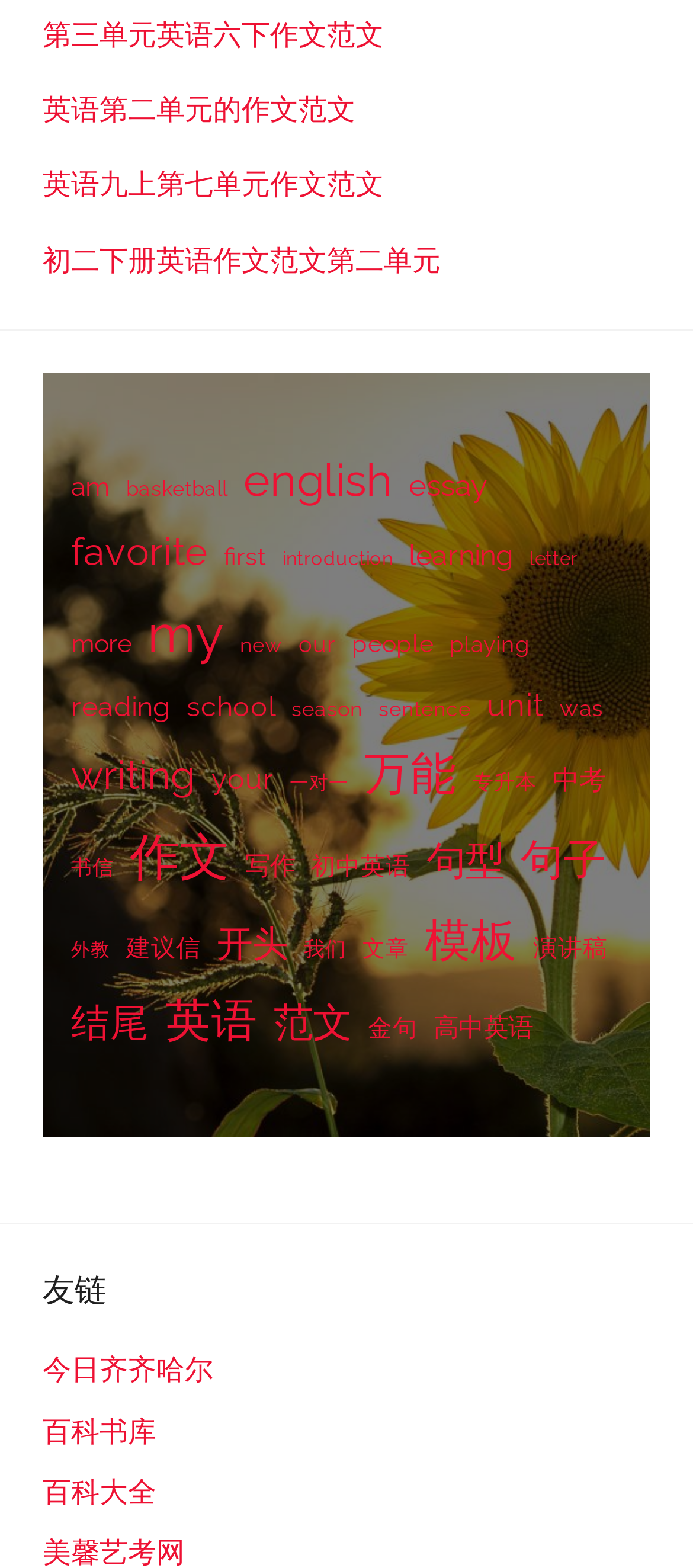Please locate the bounding box coordinates of the region I need to click to follow this instruction: "view '作文' examples".

[0.187, 0.519, 0.331, 0.575]